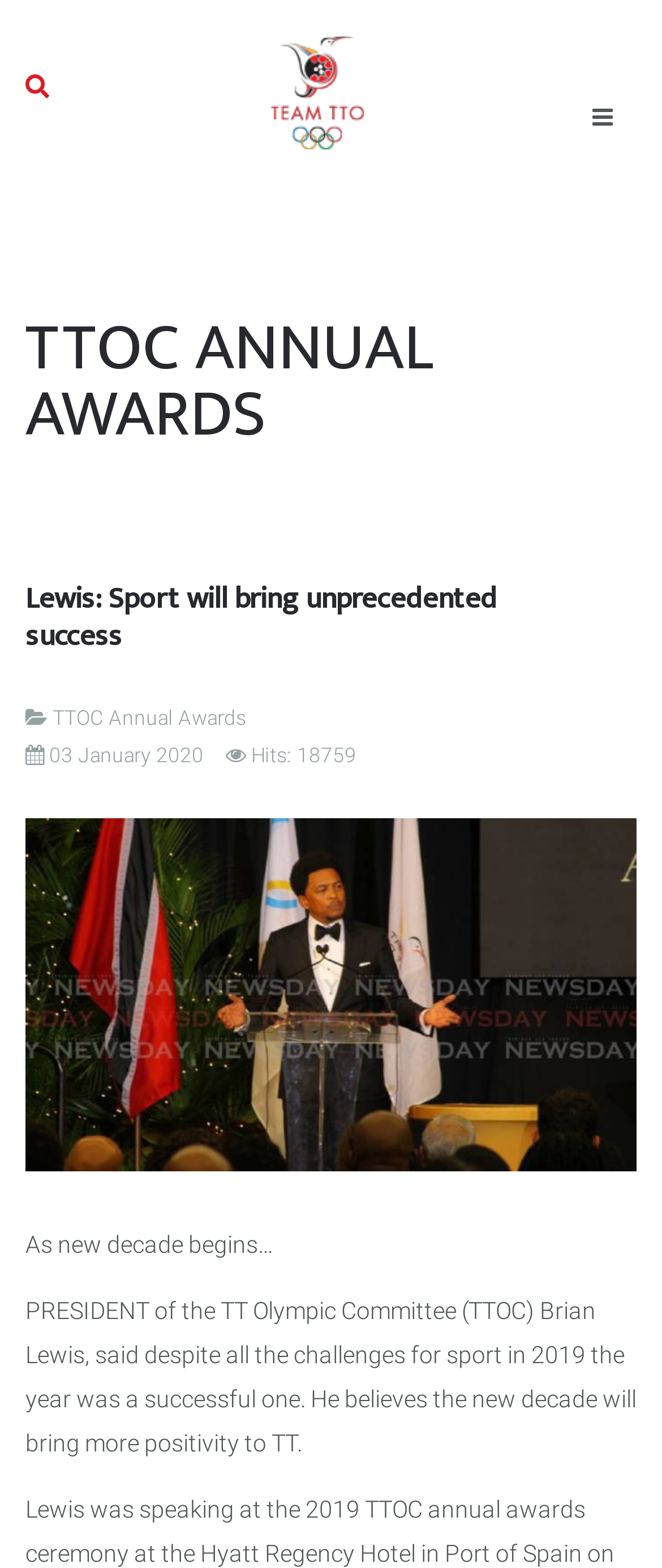Determine the bounding box coordinates for the UI element described. Format the coordinates as (top-left x, top-left y, bottom-right x, bottom-right y) and ensure all values are between 0 and 1. Element description: Team TTO

[0.397, 0.045, 0.564, 0.068]